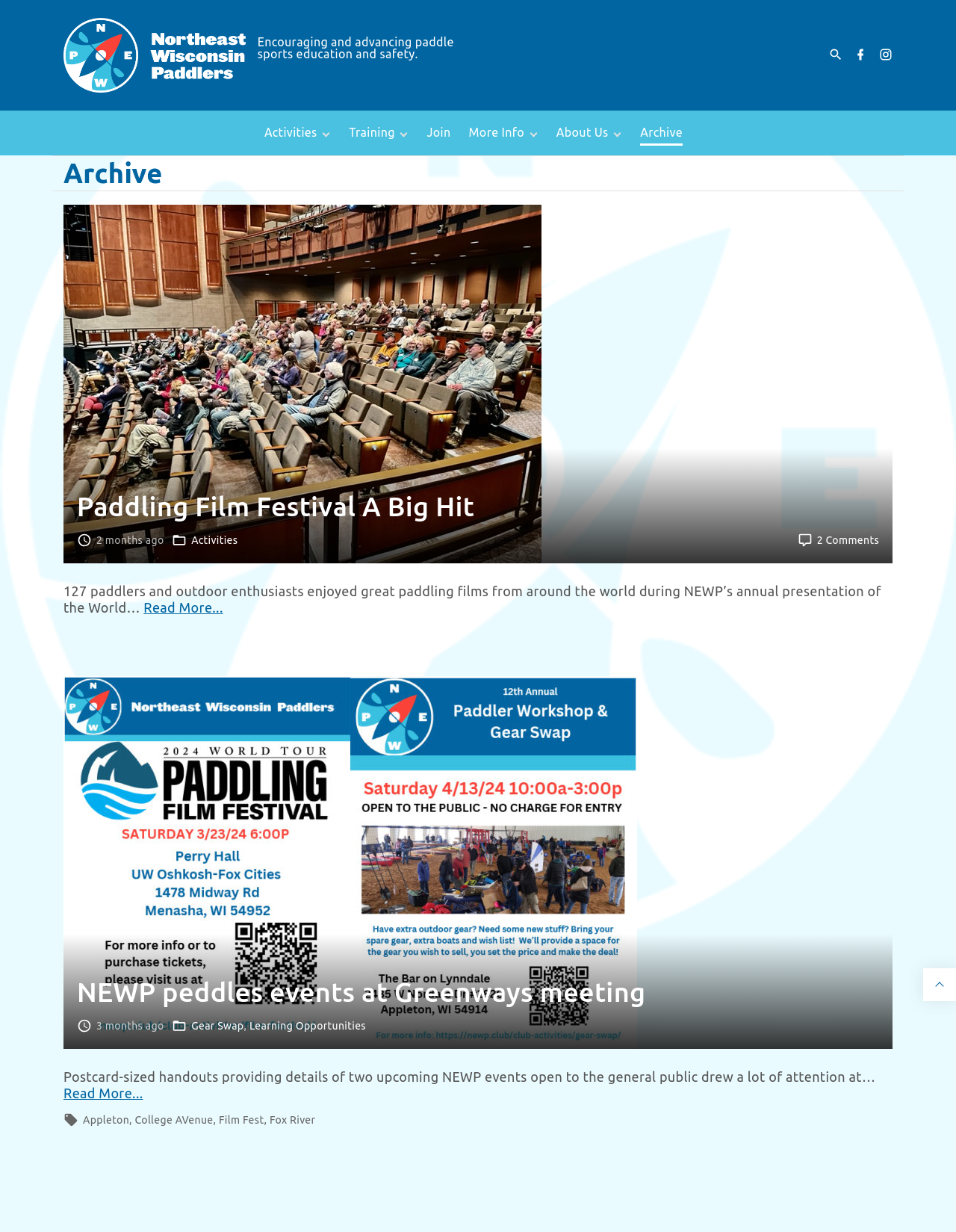Determine the bounding box coordinates of the clickable element to achieve the following action: 'Search for something'. Provide the coordinates as four float values between 0 and 1, formatted as [left, top, right, bottom].

[0.856, 0.036, 0.893, 0.054]